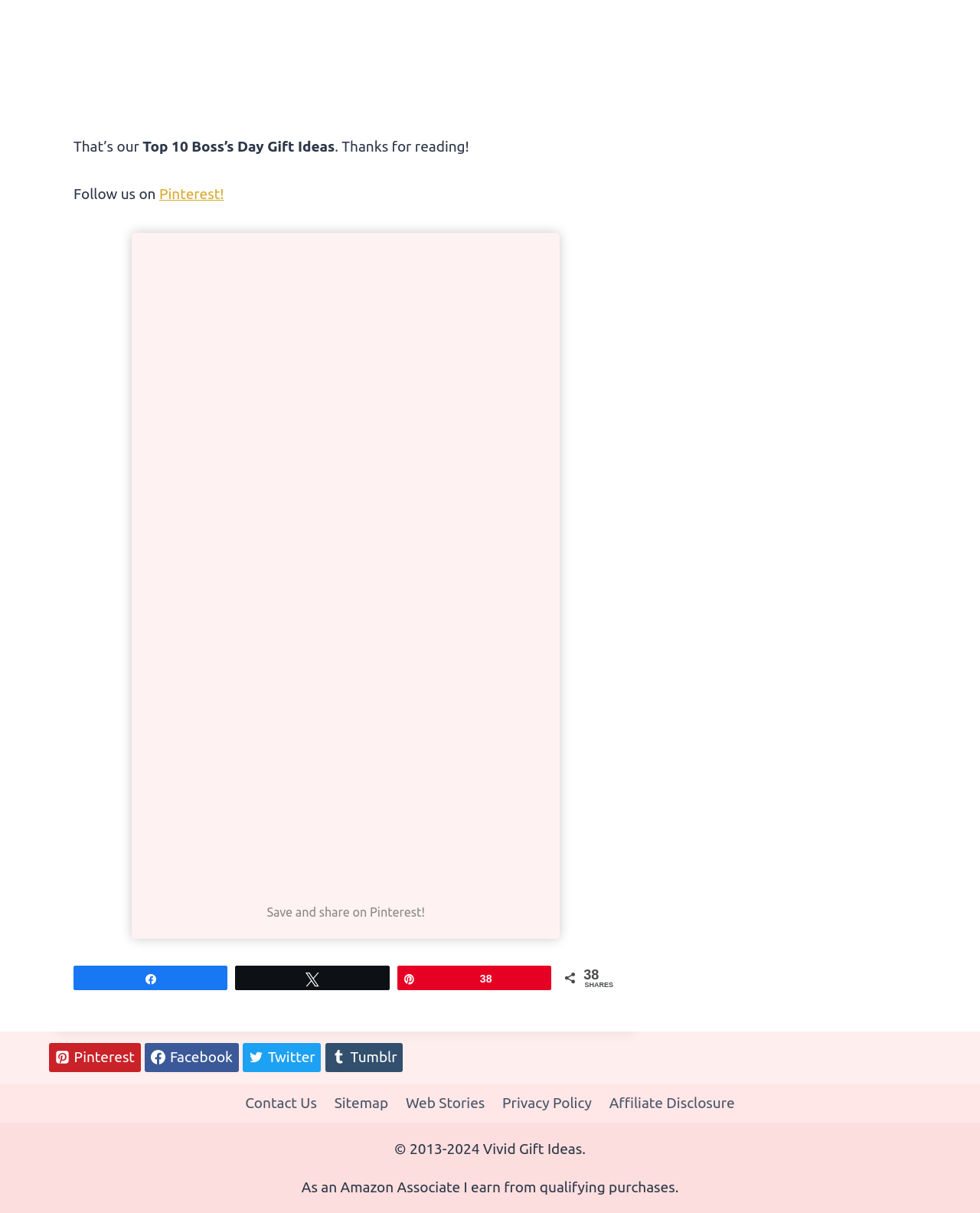Give a concise answer using one word or a phrase to the following question:
What is the copyright year range of the webpage?

2013-2024